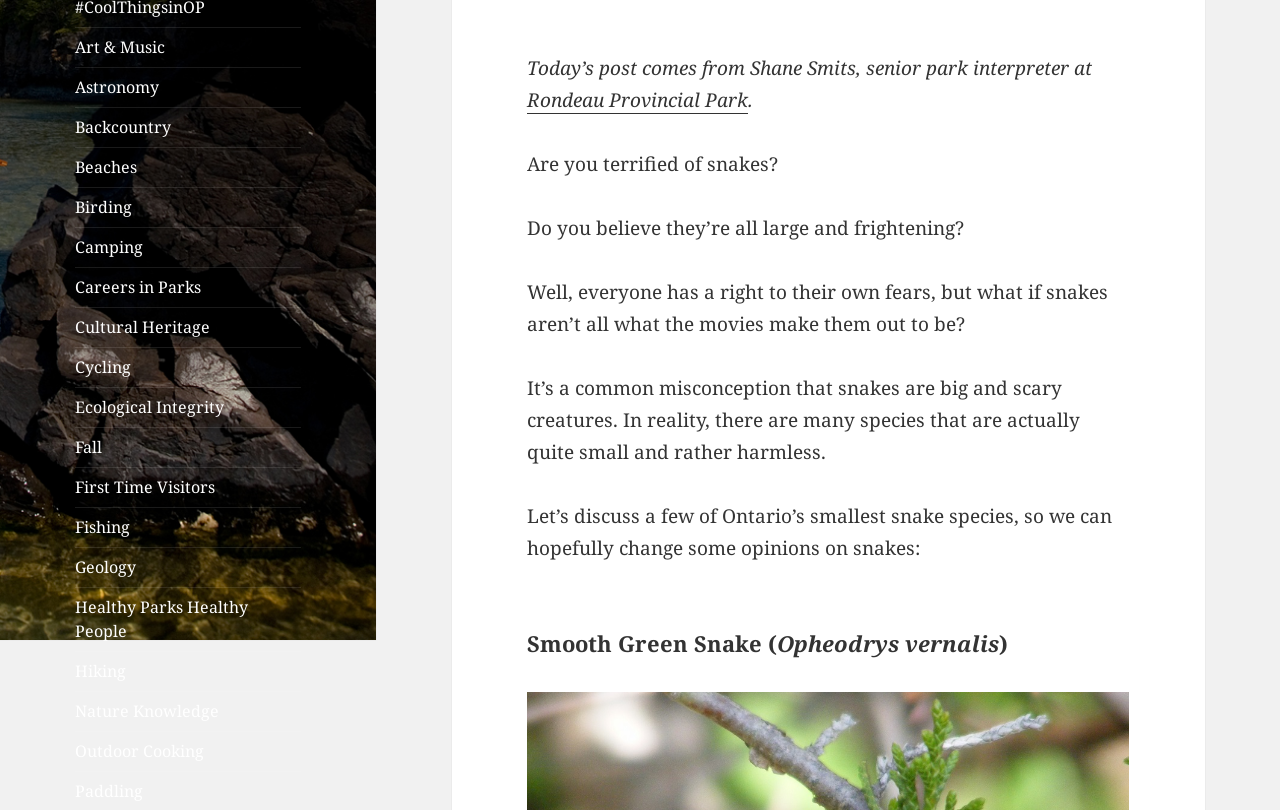Specify the bounding box coordinates (top-left x, top-left y, bottom-right x, bottom-right y) of the UI element in the screenshot that matches this description: Our Services

None